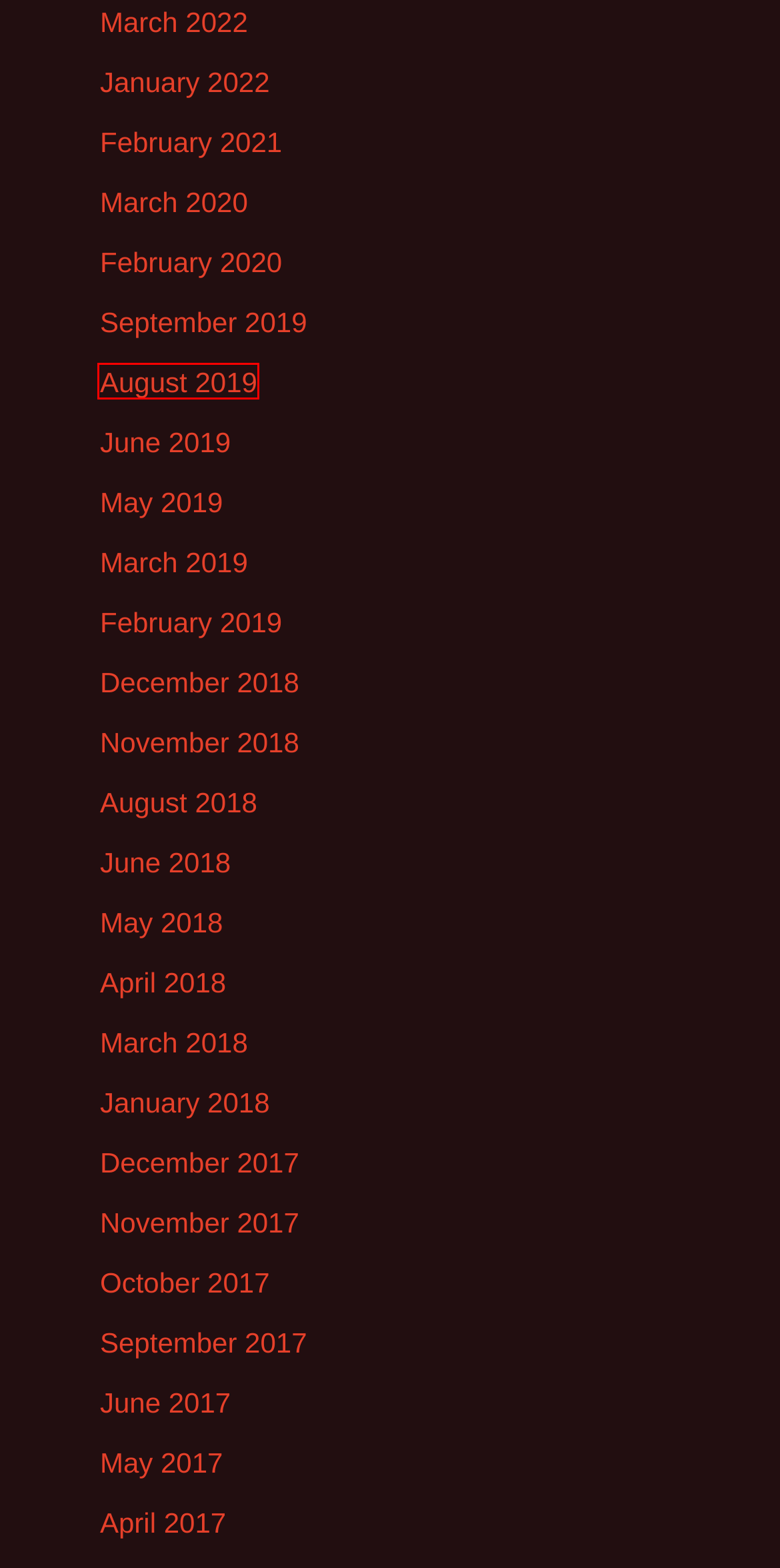Given a webpage screenshot with a red bounding box around a UI element, choose the webpage description that best matches the new webpage after clicking the element within the bounding box. Here are the candidates:
A. April | 2017 | BikePilgrim.com
B. June | 2017 | BikePilgrim.com
C. June | 2019 | BikePilgrim.com
D. December | 2017 | BikePilgrim.com
E. May | 2019 | BikePilgrim.com
F. January | 2018 | BikePilgrim.com
G. October | 2017 | BikePilgrim.com
H. August | 2019 | BikePilgrim.com

H